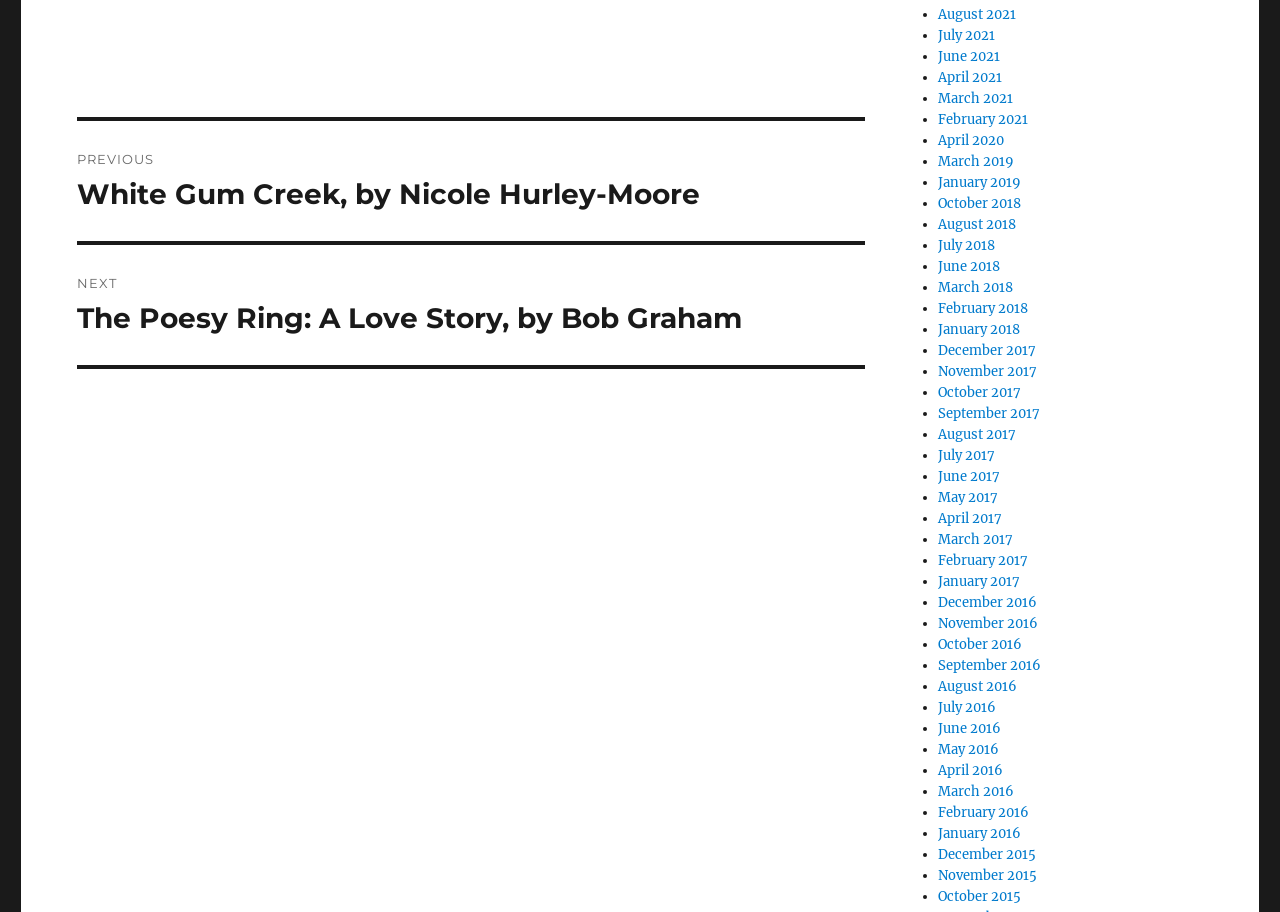What are the links in the navigation section? Please answer the question using a single word or phrase based on the image.

Previous and next posts